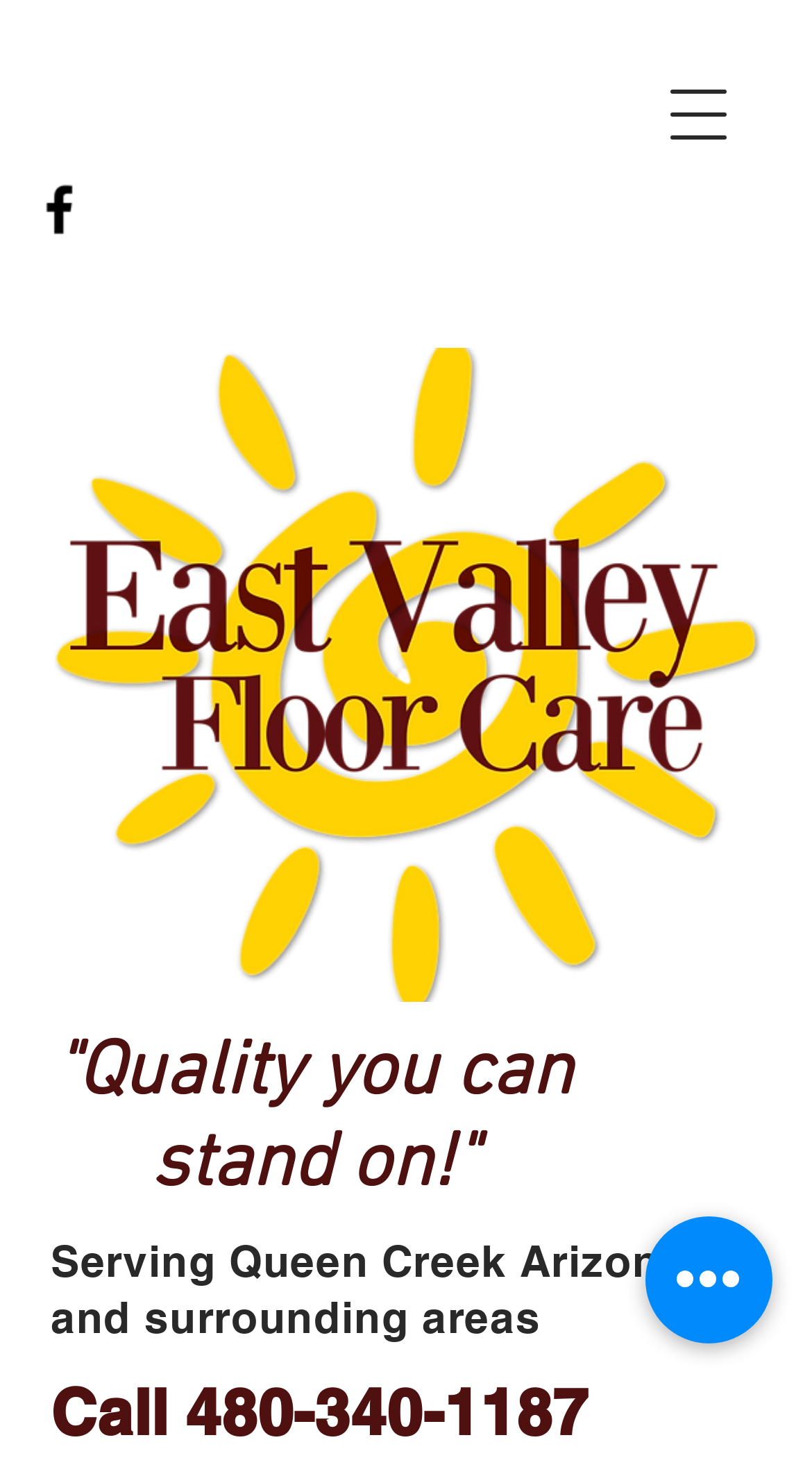Describe every aspect of the webpage comprehensively.

The webpage is about East Valley Floor Care, a company based in Queen Creek, Arizona, offering various services such as tile and grout cleaning, carpet cleaning, carpet repairs, and upholstery cleaning. 

At the top left of the page, there is a social bar with a Facebook link, accompanied by an image. On the top right, there is a navigation menu button. 

The main content of the page is divided into sections. At the top, there is a heading that reads "Quality you can stand on!" followed by a large image of the company's logo. Below the logo, there are three headings that provide information about the company's services and contact details. The first heading mentions the areas served, the second heading displays the company's phone number, which is also a clickable link, and the third heading lists the services offered. 

At the bottom of the page, there is a copyright notice that reads "© 2020 East Valley Floor Care" along with a link to Wix.com, the platform used to create the website. On the right side of the bottom section, there is a "Quick actions" button.